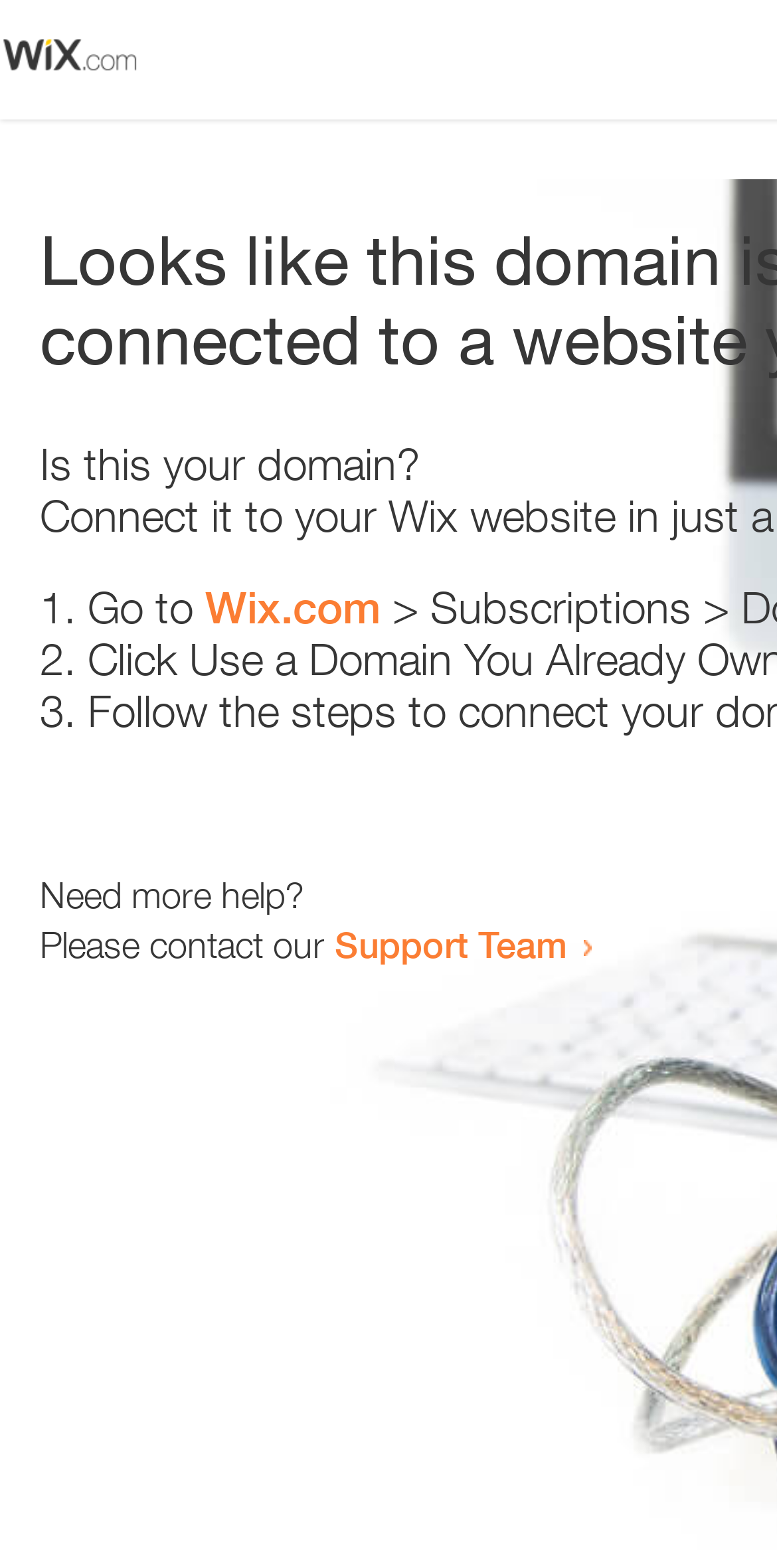Detail the various sections and features present on the webpage.

The webpage appears to be an error page, with a small image at the top left corner. Below the image, there is a heading that reads "Is this your domain?" centered on the page. 

Underneath the heading, there is a numbered list with three items. The first item starts with "1." and is followed by the text "Go to" and a link to "Wix.com". The second item starts with "2." and the third item starts with "3.", but their contents are not specified. 

At the bottom of the page, there is a section that provides additional help options. It starts with the text "Need more help?" and is followed by a sentence that reads "Please contact our". This sentence is completed with a link to the "Support Team".